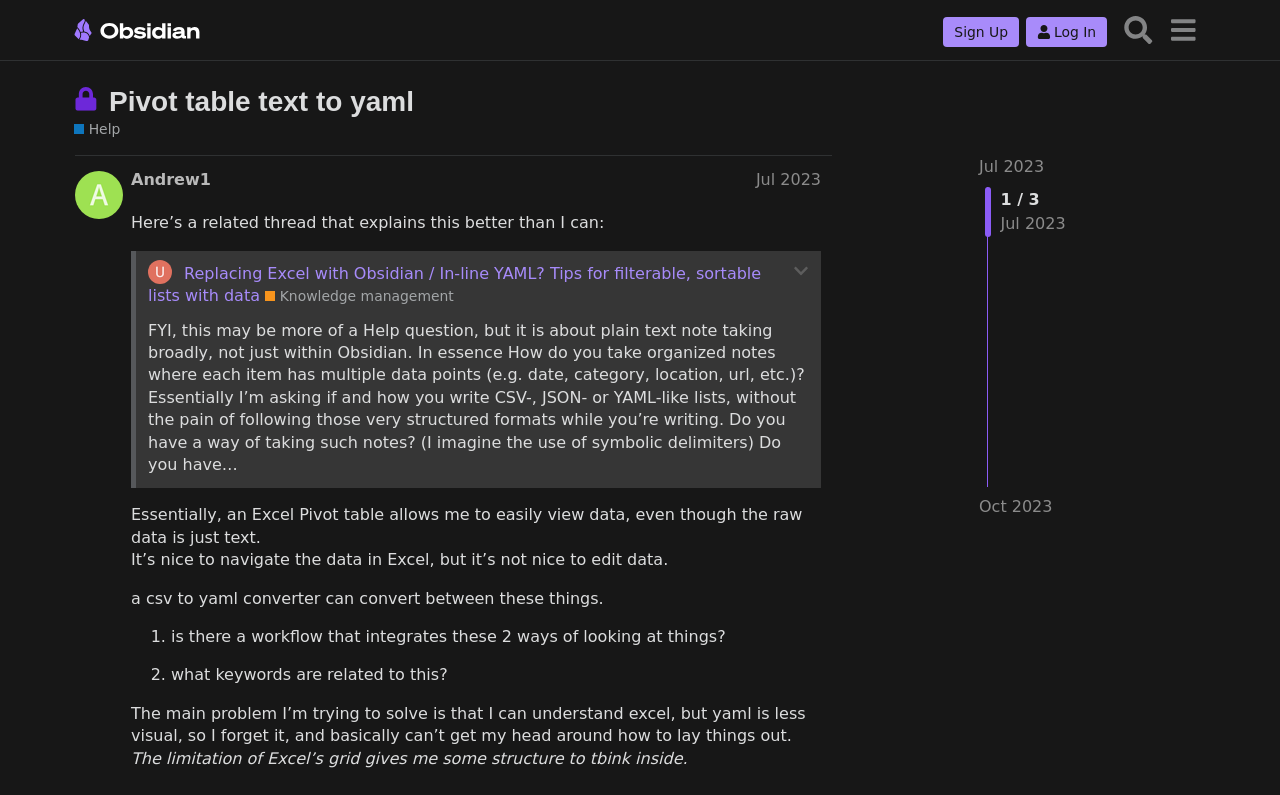Please determine the bounding box coordinates for the element with the description: "Pivot table text to yaml".

[0.085, 0.108, 0.323, 0.147]